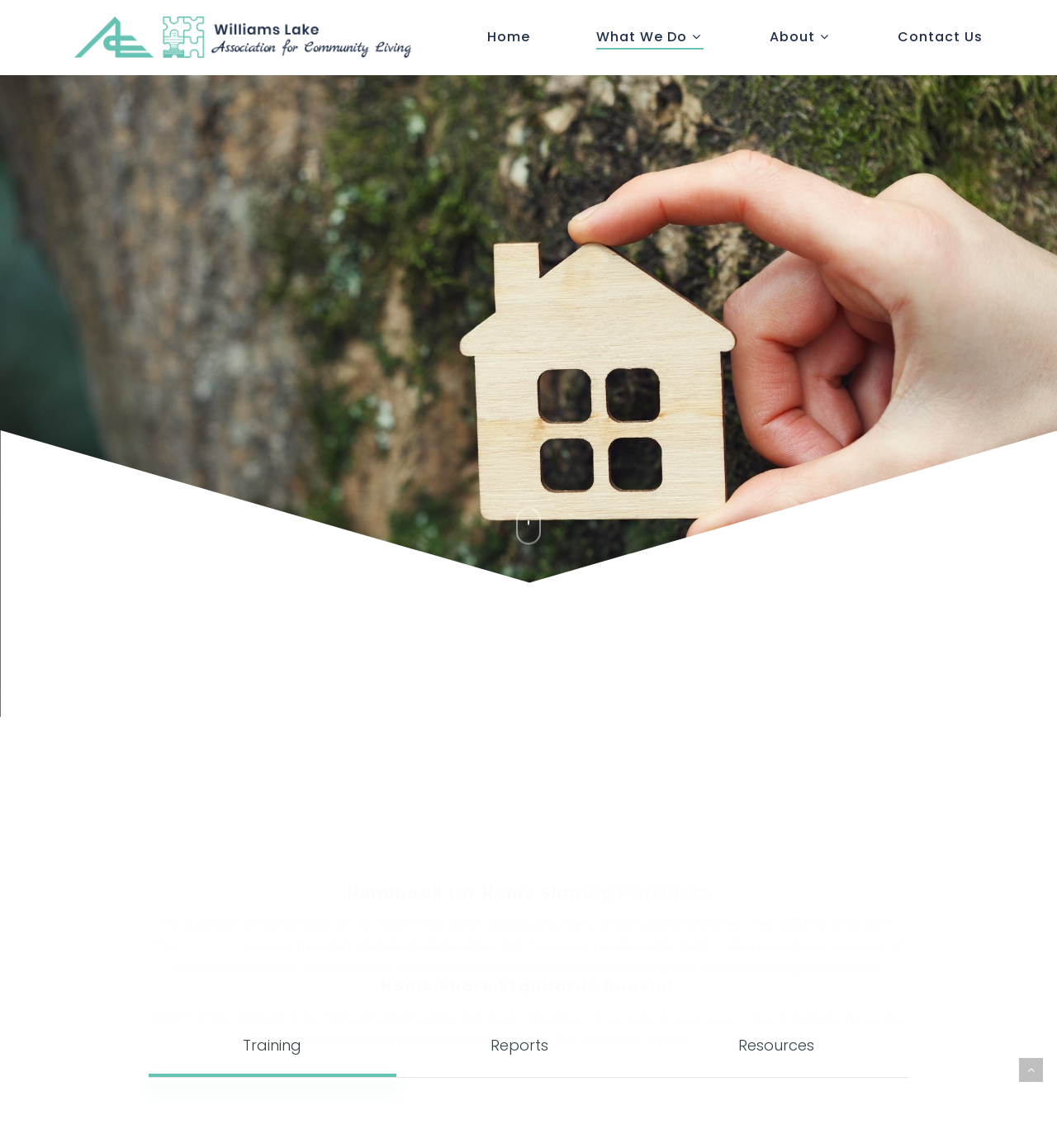Use one word or a short phrase to answer the question provided: 
What is the name of the organization?

Williams Lake Association for Community Living